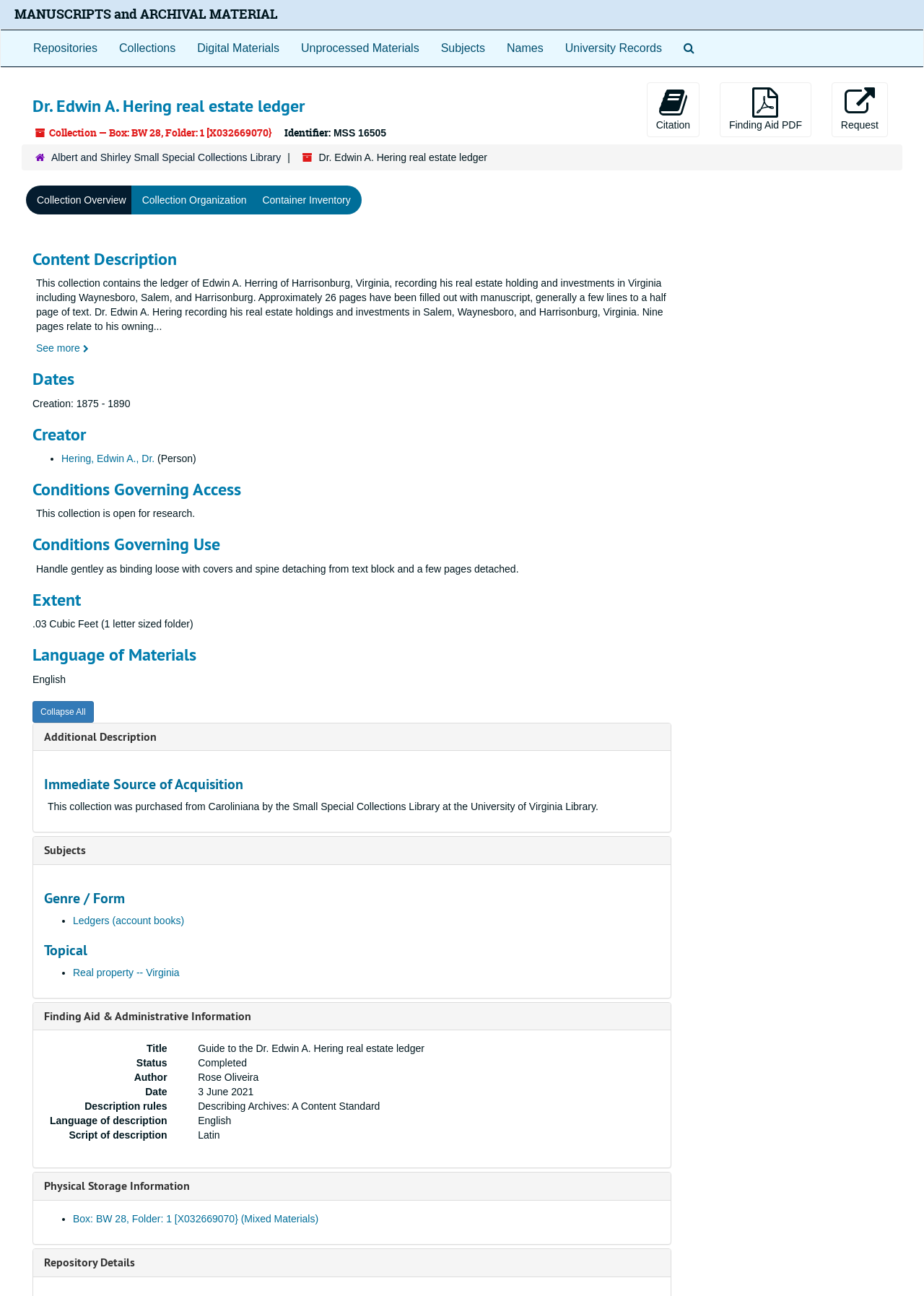Locate the bounding box coordinates of the clickable region to complete the following instruction: "See more content description."

[0.039, 0.264, 0.096, 0.273]